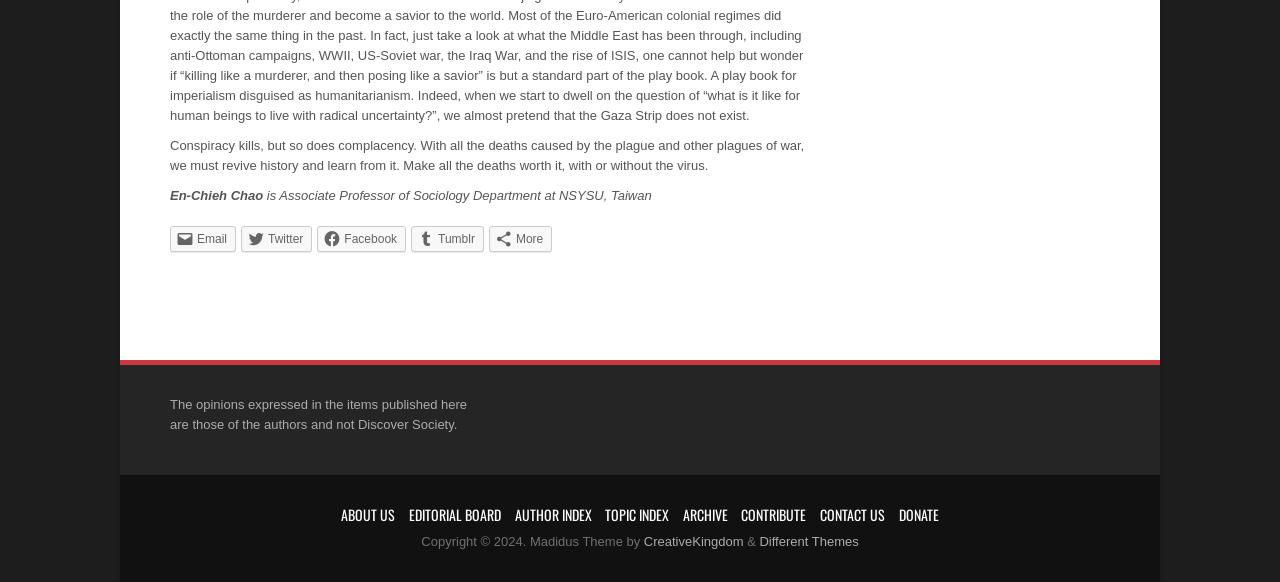Answer the following inquiry with a single word or phrase:
What is the theme of the website?

Madidus